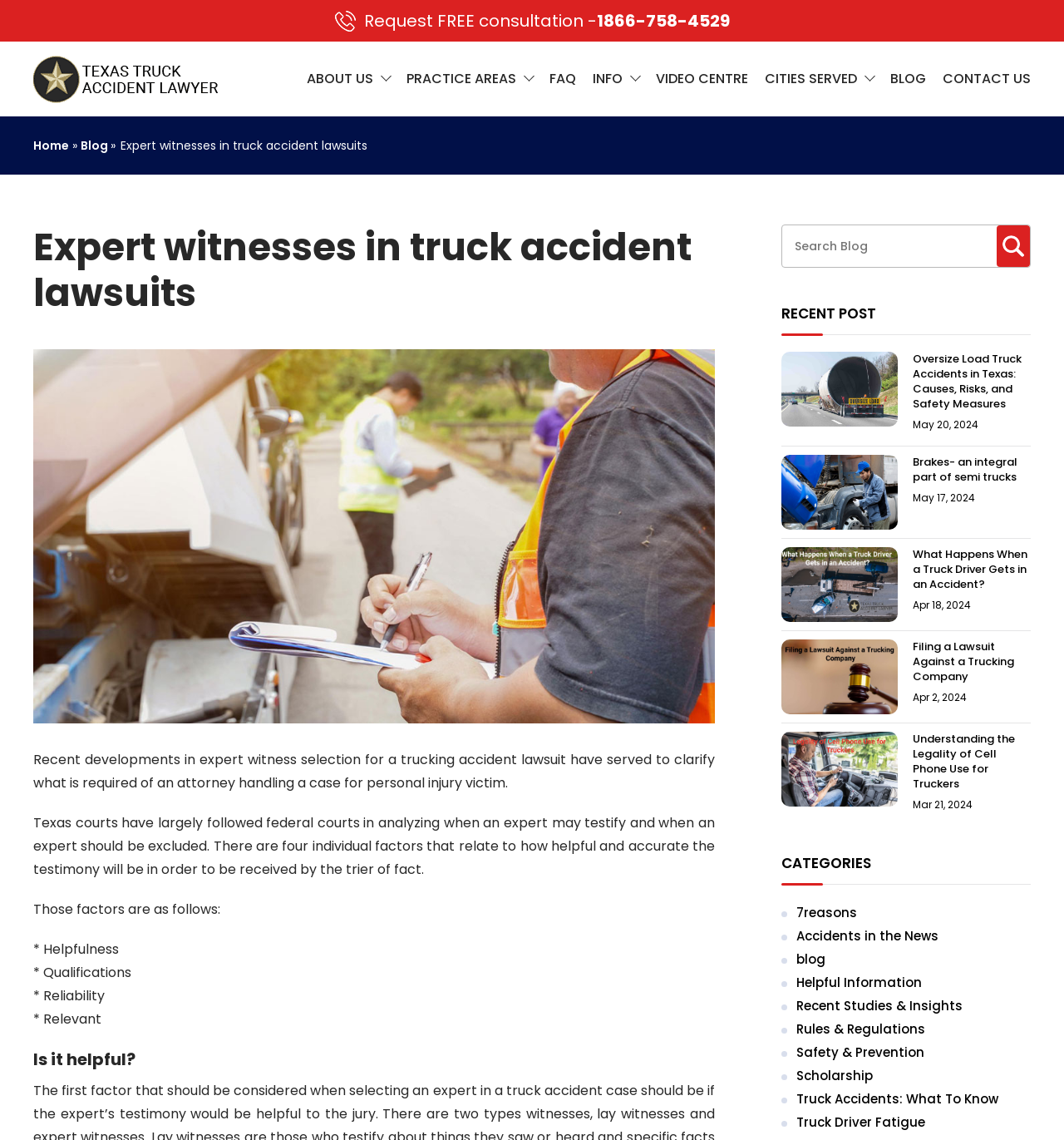What is the topic of the recent post 'Oversize Load Truck Accidents in Texas'?
Examine the screenshot and reply with a single word or phrase.

Causes, Risks, and Safety Measures